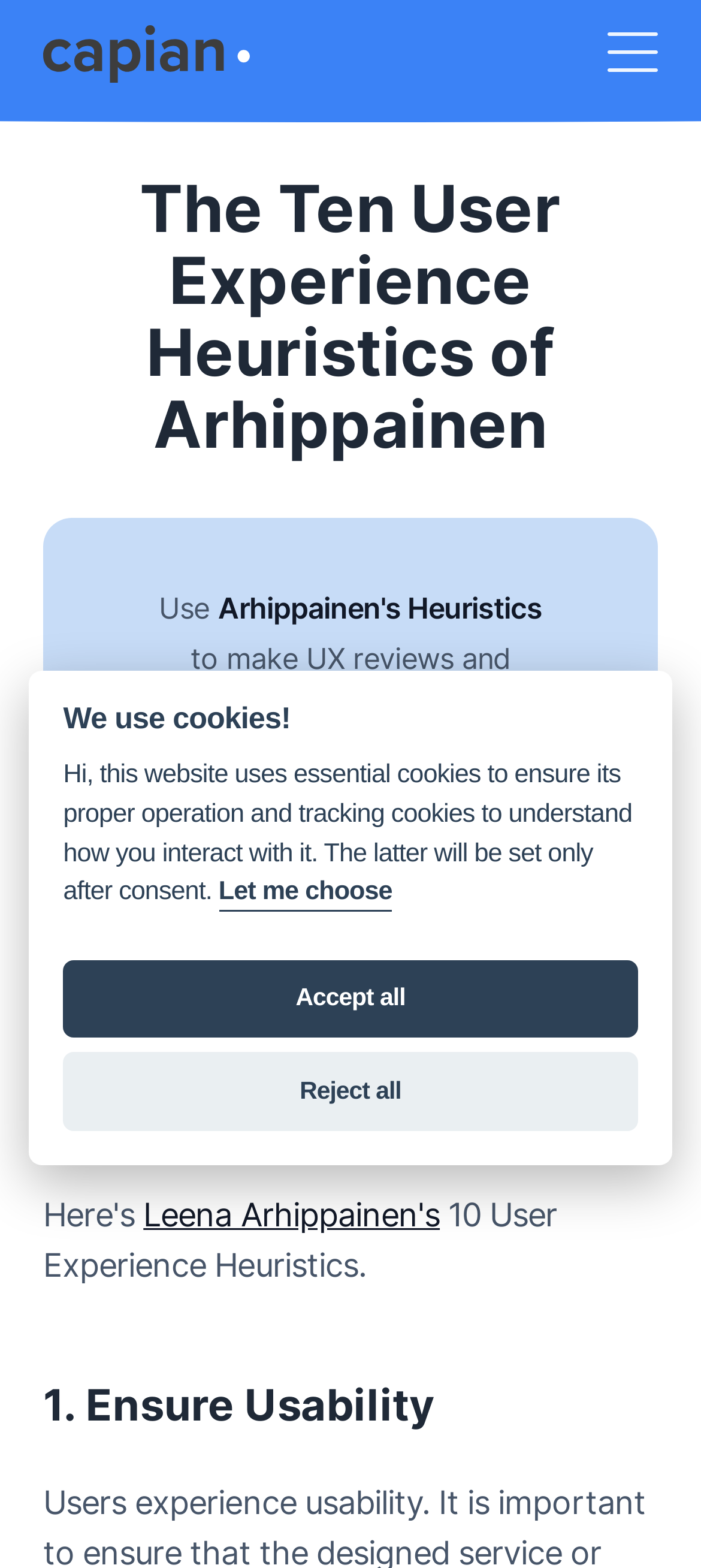Generate a thorough caption that explains the contents of the webpage.

The webpage is about the Ten User Experience Heuristics of Arhippainen, with a focus on utilizing them for UX reviews and heuristic evaluations. At the top left corner, there is a Capian logo, which is also a link. Below the logo, there is a heading that displays the title of the webpage. 

To the right of the logo, there are two lines of text that introduce the purpose of the webpage, which is to make UX reviews and heuristic evaluations more quickly with Capian. Next to the text, there is a "Try it for free" link. 

Further down, there is a heading titled "Introduction", followed by a link to Leena Arhippainen's work and a brief description of the 10 User Experience Heuristics. Below this section, there is a heading titled "1. Ensure Usability", which is the first of the heuristics.

On the page, there is also a modal dialog box that appears in the middle, which informs users about the website's use of cookies. The dialog box has a heading, a paragraph of text explaining the types of cookies used, and three buttons: "Let me choose", "Accept all", and "Reject all".